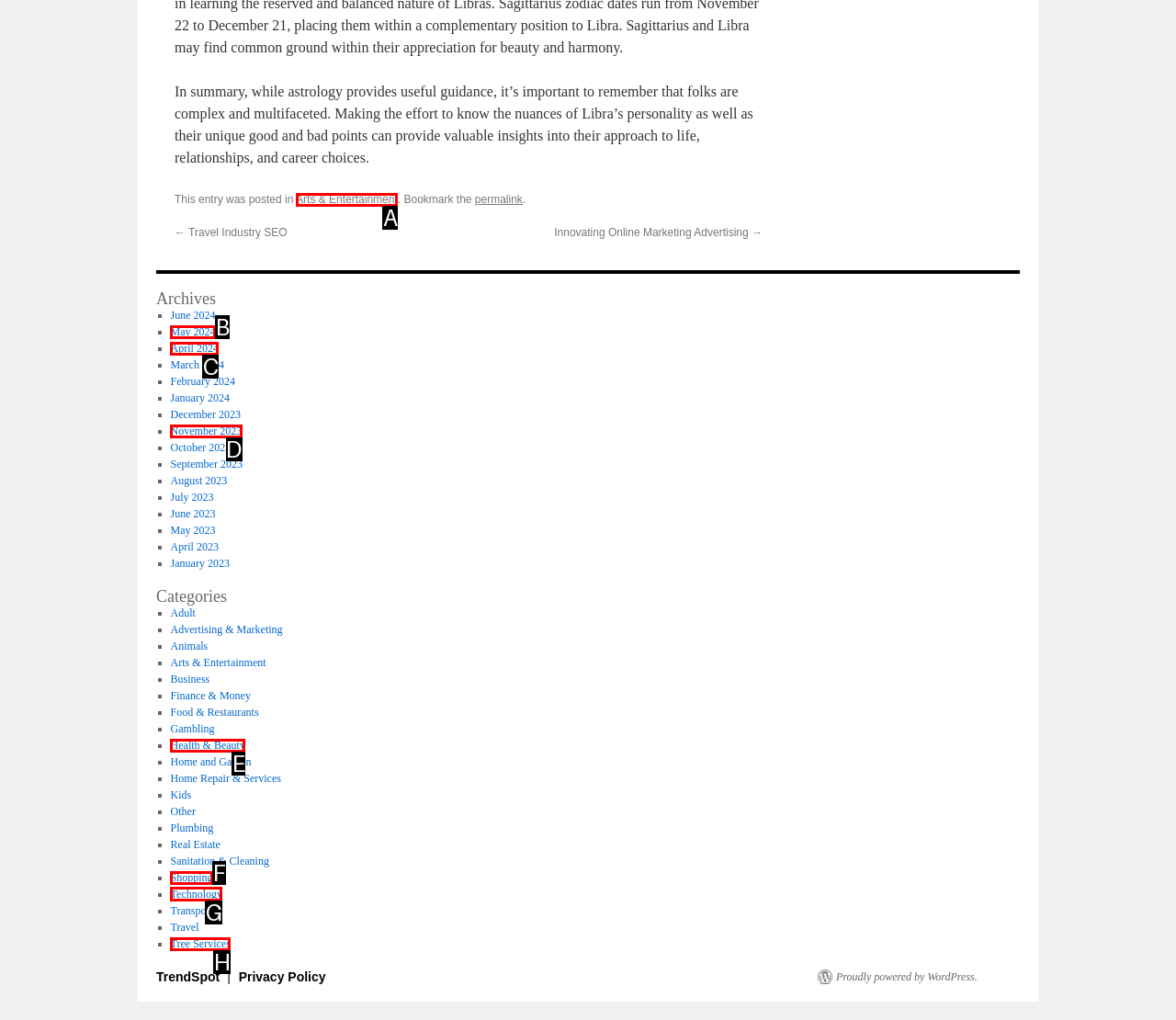Choose the letter of the option you need to click to Read the blog post about commercial locksmiths. Answer with the letter only.

None